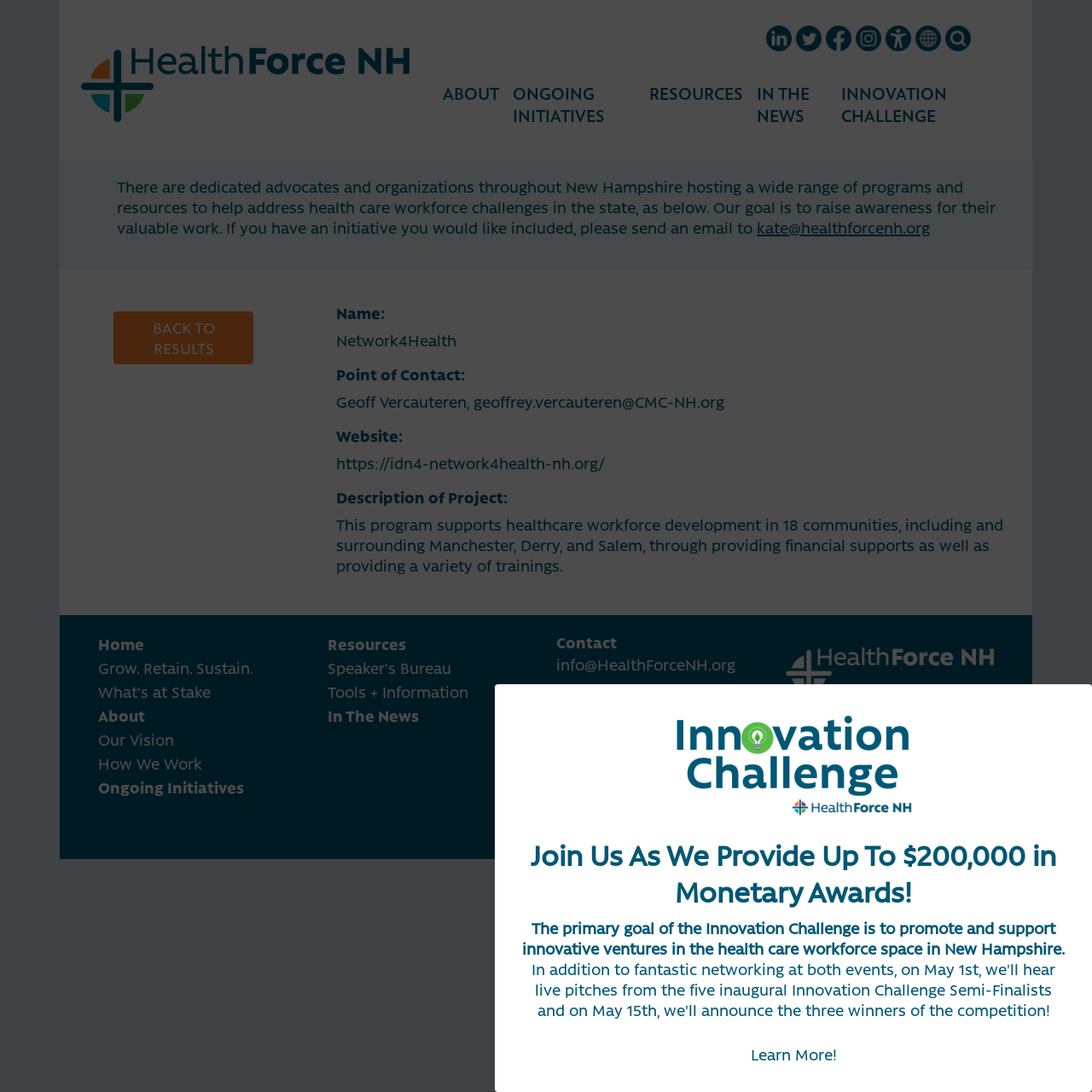Please determine the bounding box coordinates of the clickable area required to carry out the following instruction: "Click on the 'ABOUT' link". The coordinates must be four float numbers between 0 and 1, represented as [left, top, right, bottom].

[0.399, 0.069, 0.463, 0.102]